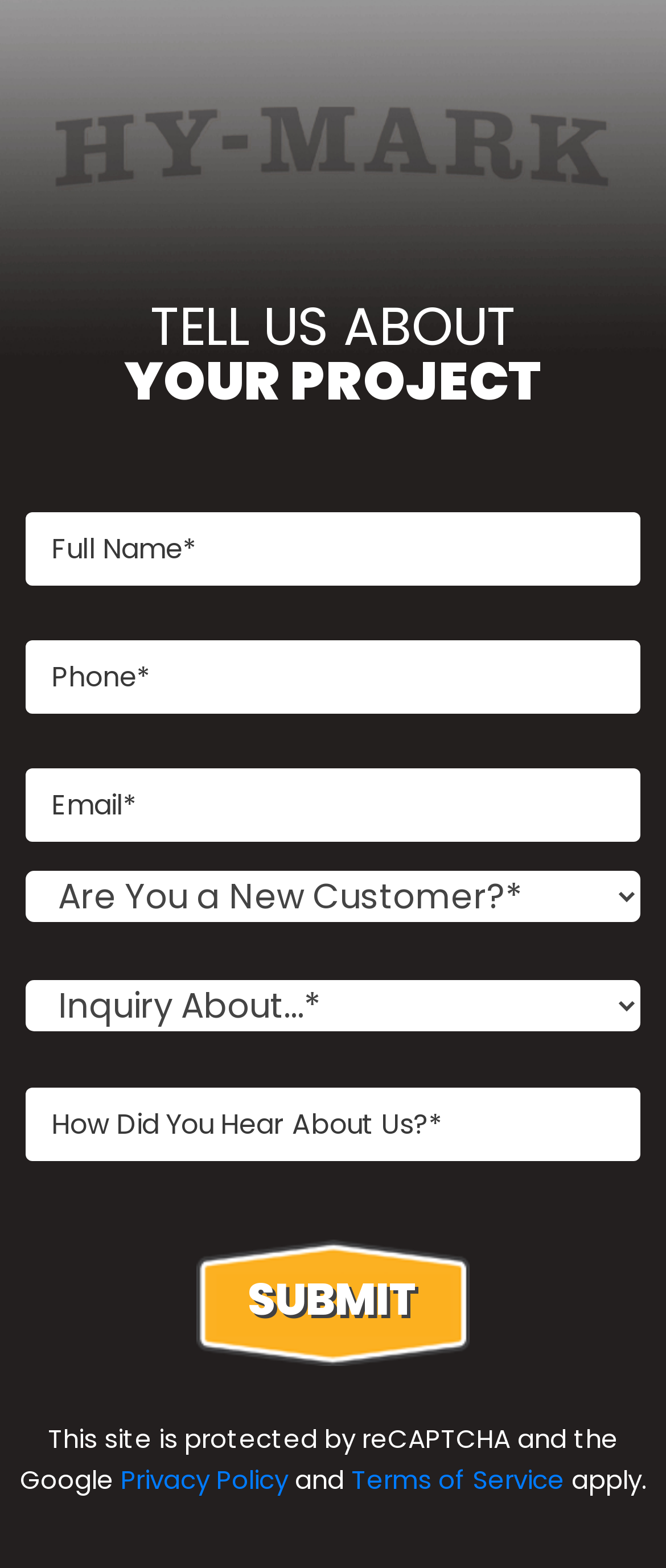Provide the bounding box coordinates in the format (top-left x, top-left y, bottom-right x, bottom-right y). All values are floating point numbers between 0 and 1. Determine the bounding box coordinate of the UI element described as: value="Submit"

[0.295, 0.79, 0.705, 0.871]